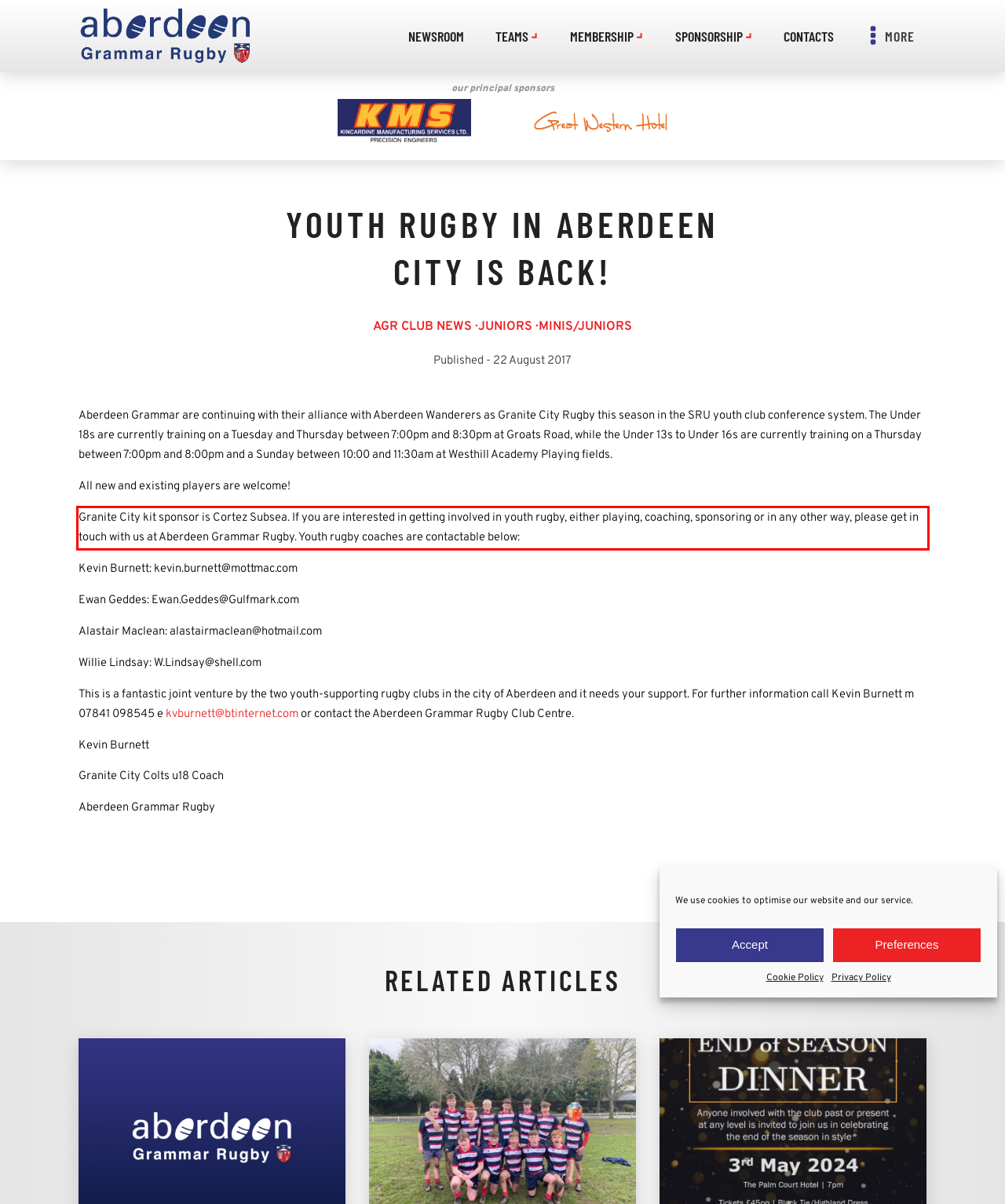Examine the webpage screenshot and use OCR to recognize and output the text within the red bounding box.

Granite City kit sponsor is Cortez Subsea. If you are interested in getting involved in youth rugby, either playing, coaching, sponsoring or in any other way, please get in touch with us at Aberdeen Grammar Rugby. Youth rugby coaches are contactable below: